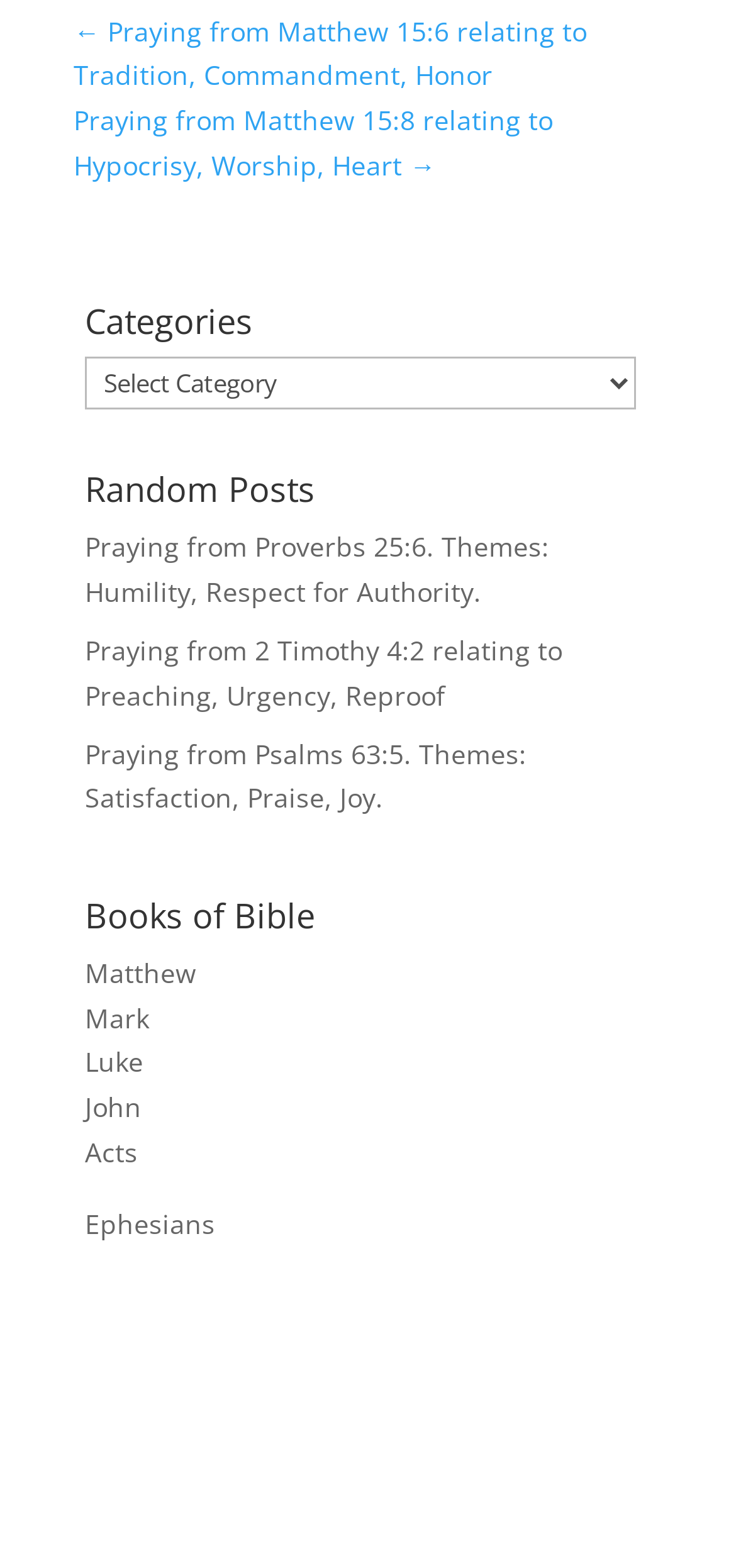Based on what you see in the screenshot, provide a thorough answer to this question: How many books of Bible are listed?

I counted the number of links under the heading 'Books of Bible' and found 7 links: Matthew, Mark, Luke, John, Acts, and Ephesians.